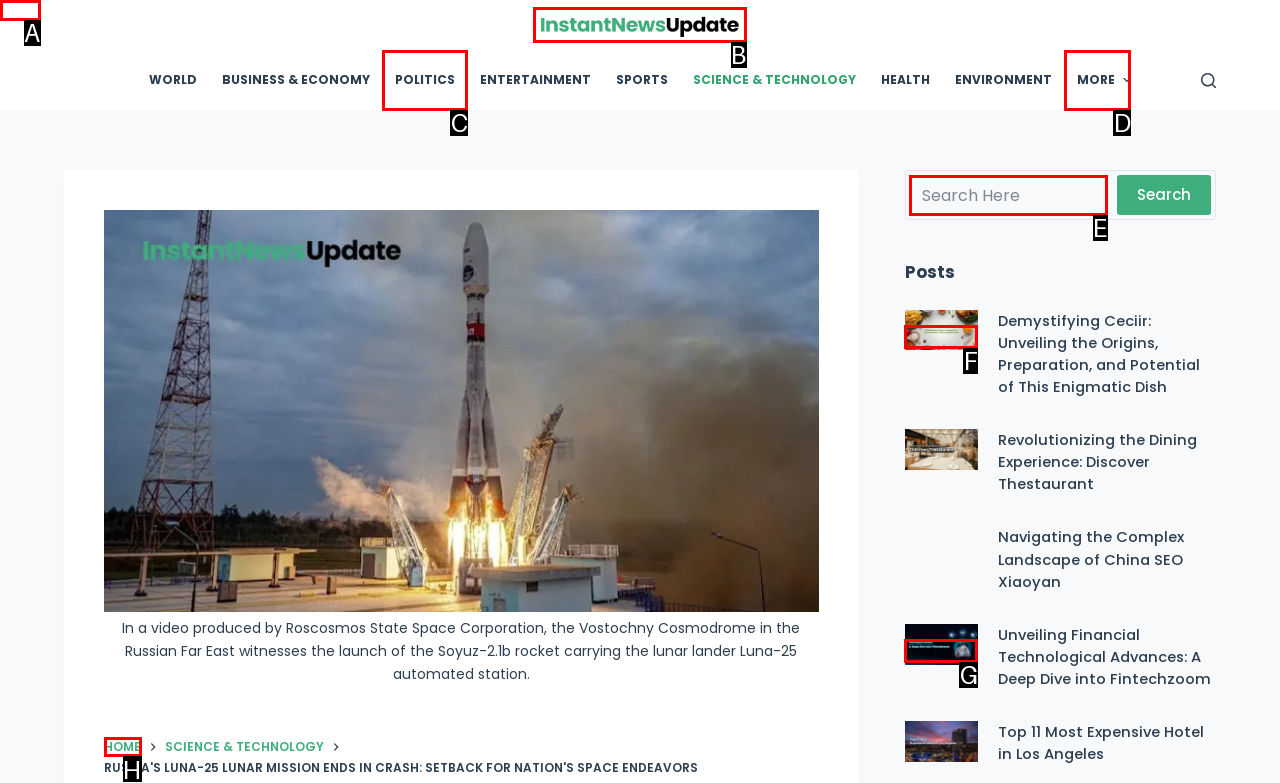Which HTML element should be clicked to fulfill the following task: Search for UN Data, Resources, News and more...?
Reply with the letter of the appropriate option from the choices given.

None